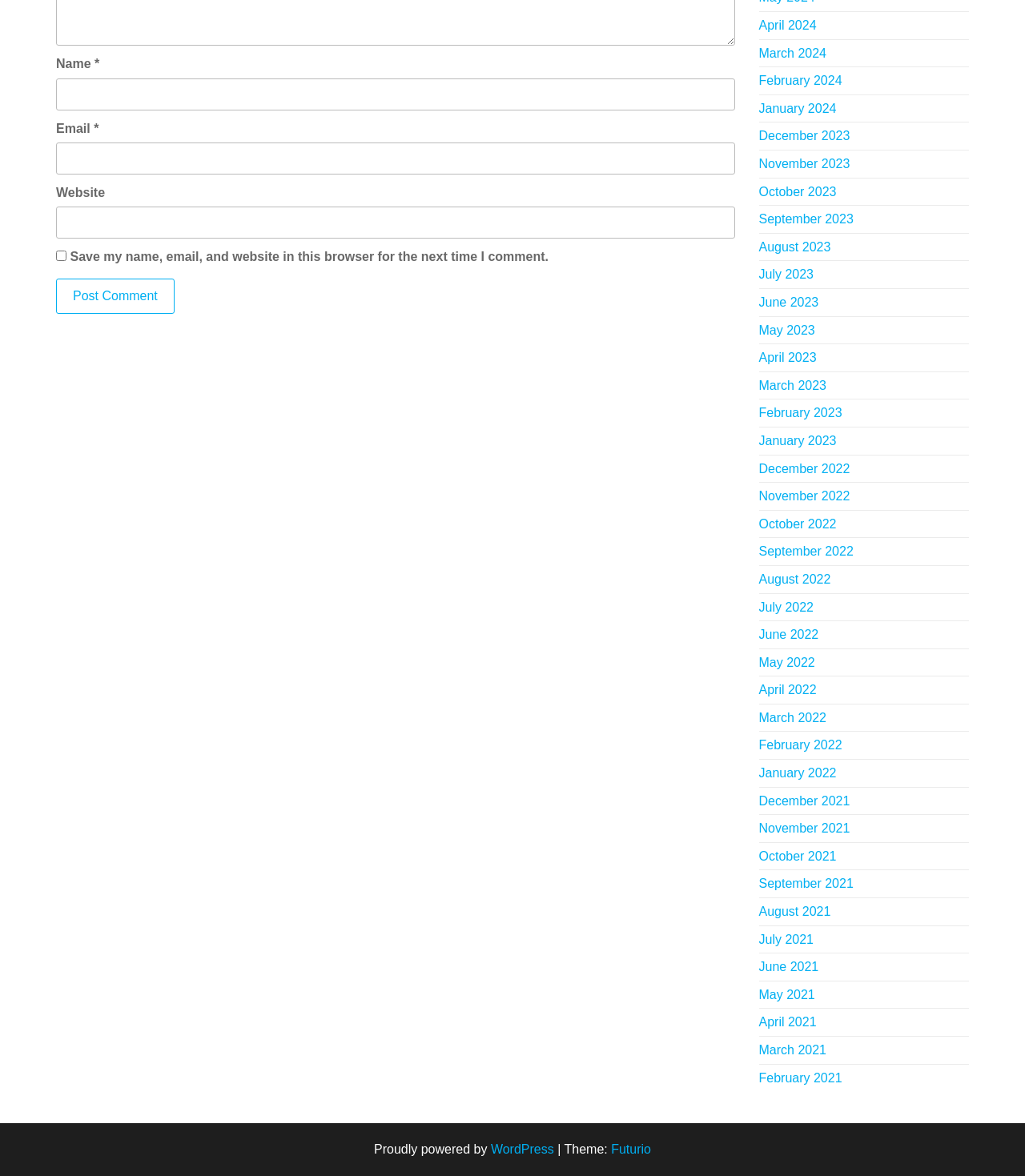Give a concise answer using one word or a phrase to the following question:
What is the purpose of the 'Name' field?

To enter user's name